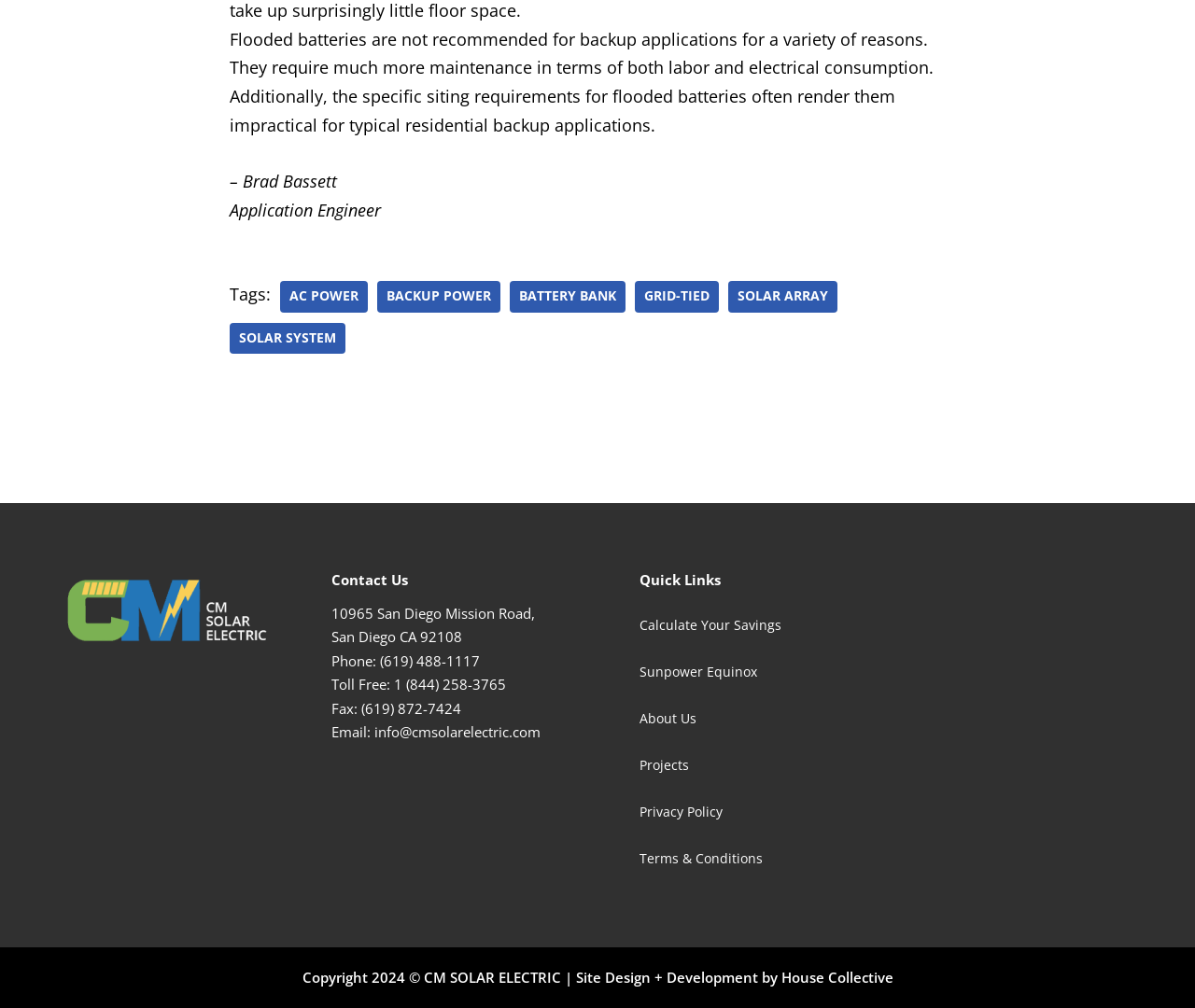Reply to the question with a brief word or phrase: What is the phone number of the company?

(619) 488-1117